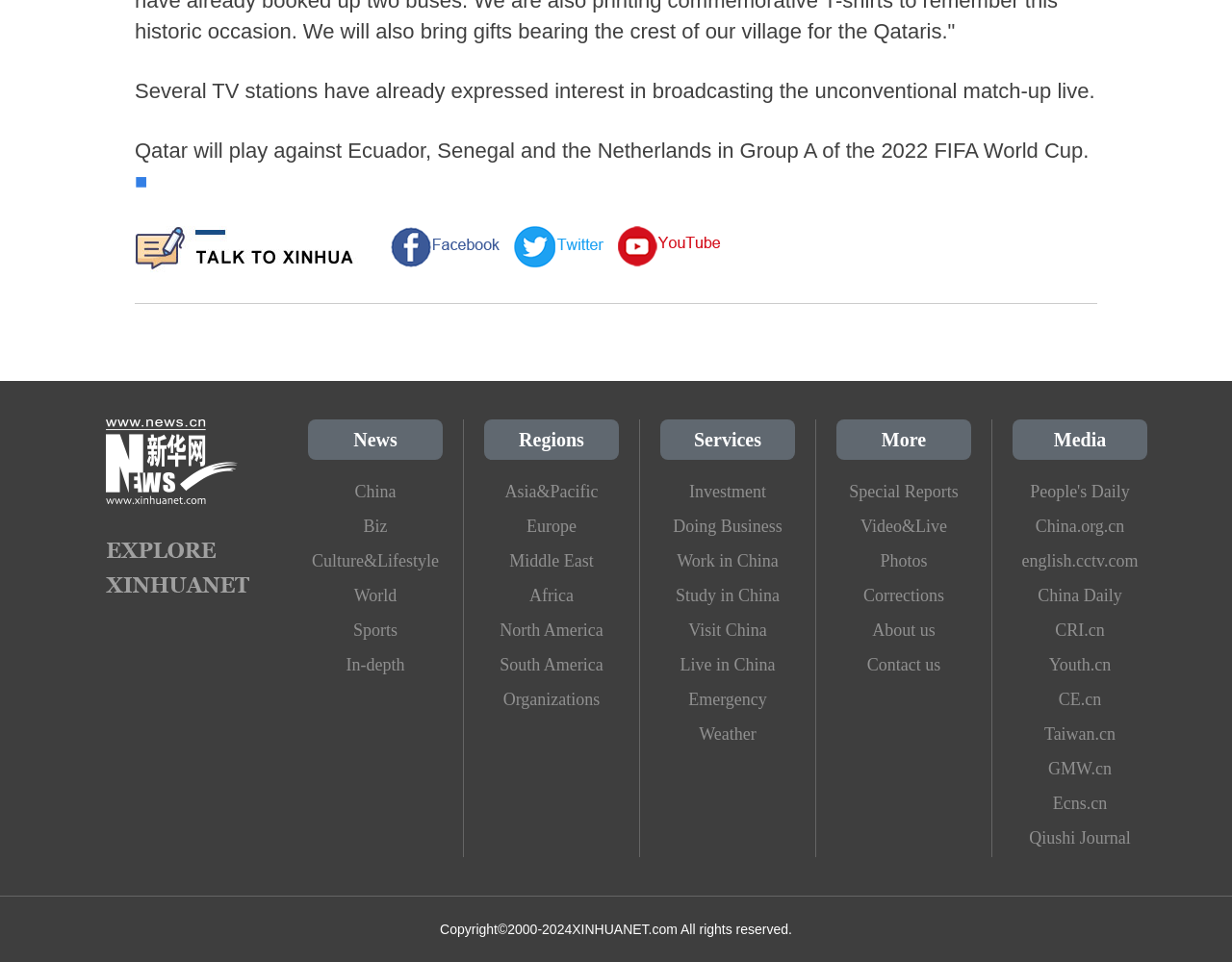Locate the bounding box of the UI element with the following description: "Study in China".

[0.536, 0.601, 0.645, 0.637]